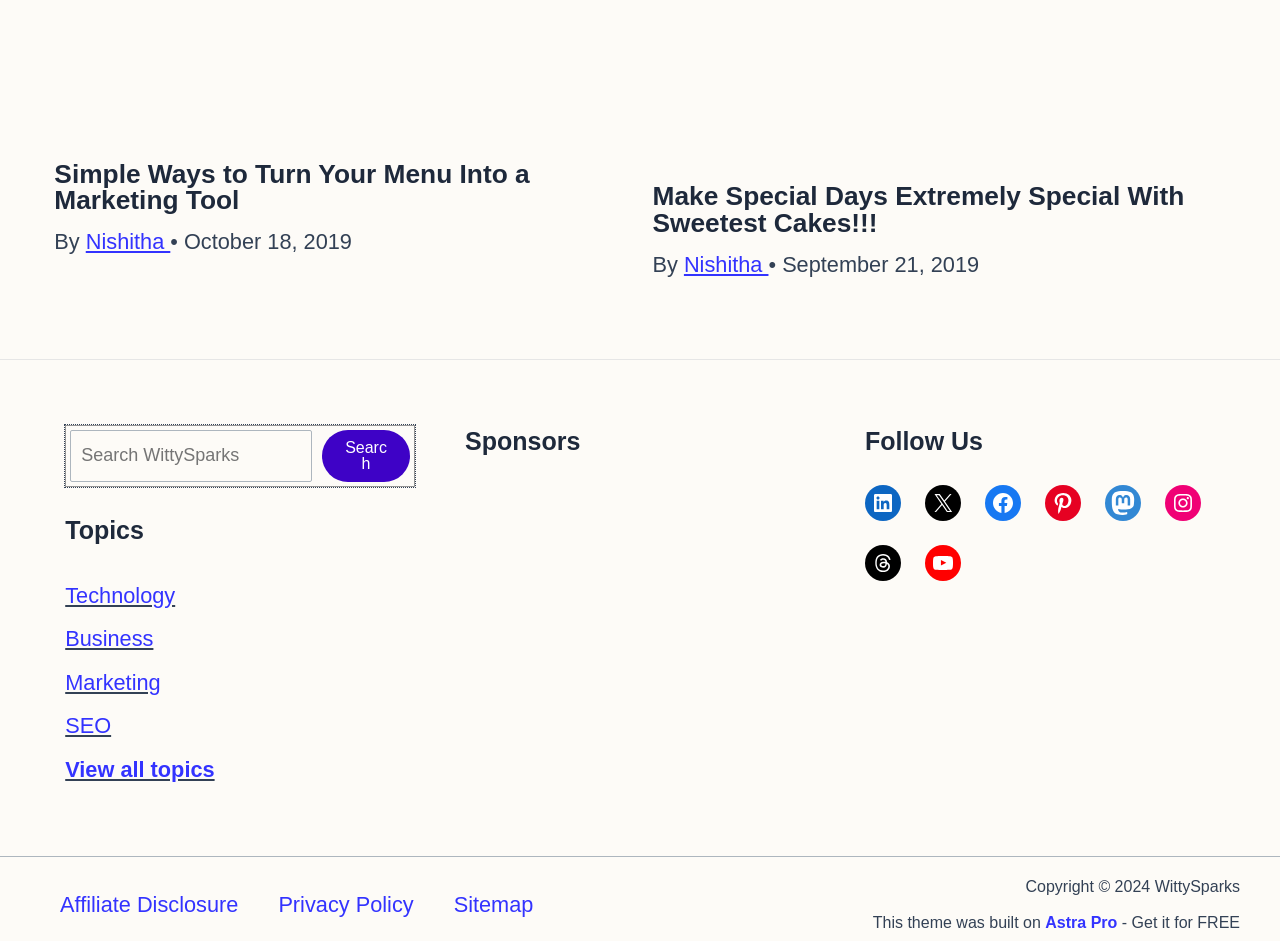Please provide the bounding box coordinates for the element that needs to be clicked to perform the instruction: "Follow WittySparks on LinkedIn". The coordinates must consist of four float numbers between 0 and 1, formatted as [left, top, right, bottom].

[0.676, 0.515, 0.704, 0.553]